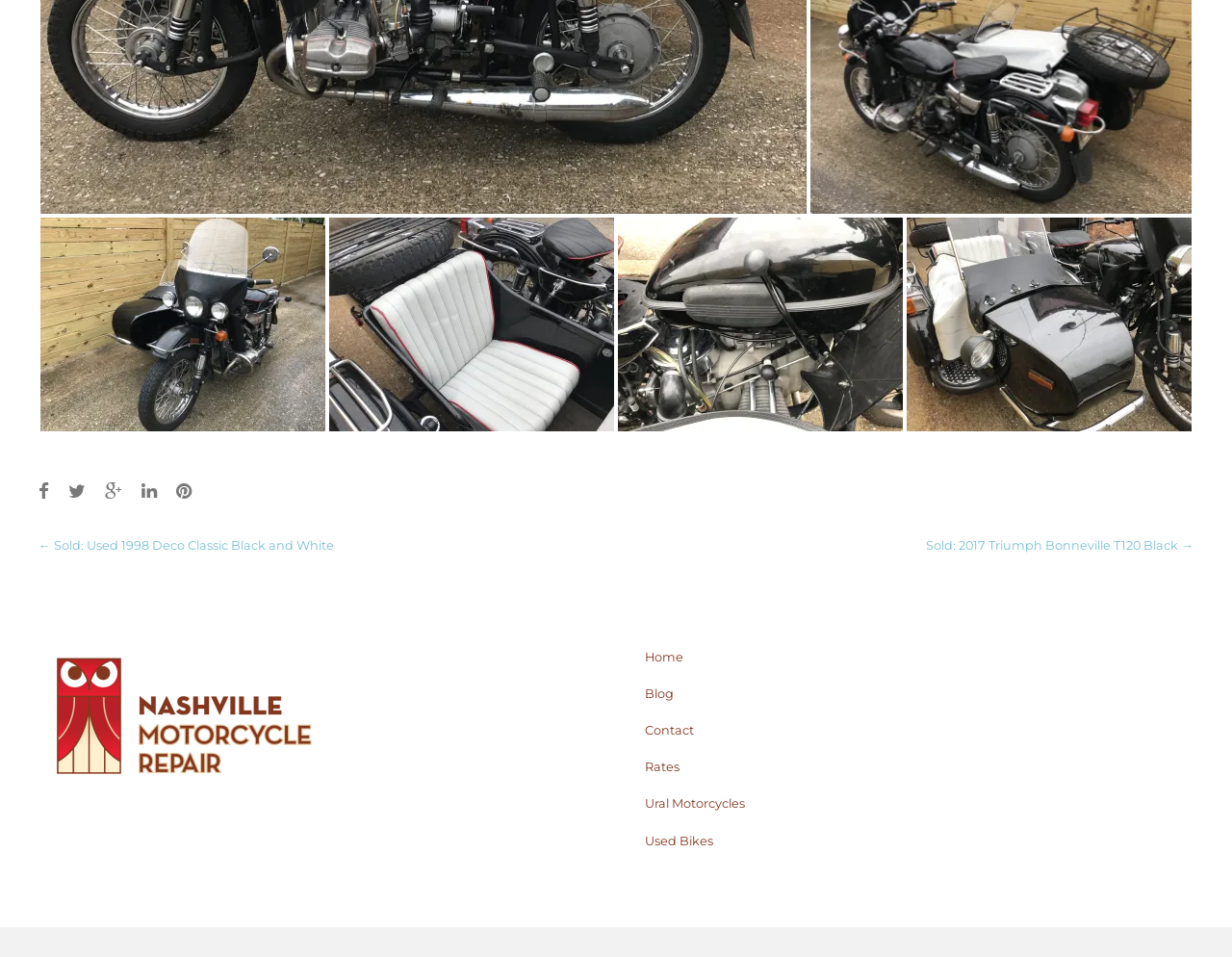Determine the bounding box coordinates of the element's region needed to click to follow the instruction: "Explore Ural Motorcycles". Provide these coordinates as four float numbers between 0 and 1, formatted as [left, top, right, bottom].

[0.523, 0.832, 0.605, 0.847]